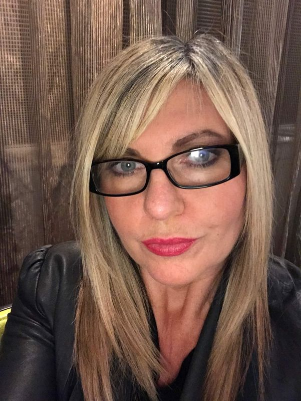Give a one-word or short phrase answer to the question: 
What is the woman wearing on her face?

Glasses